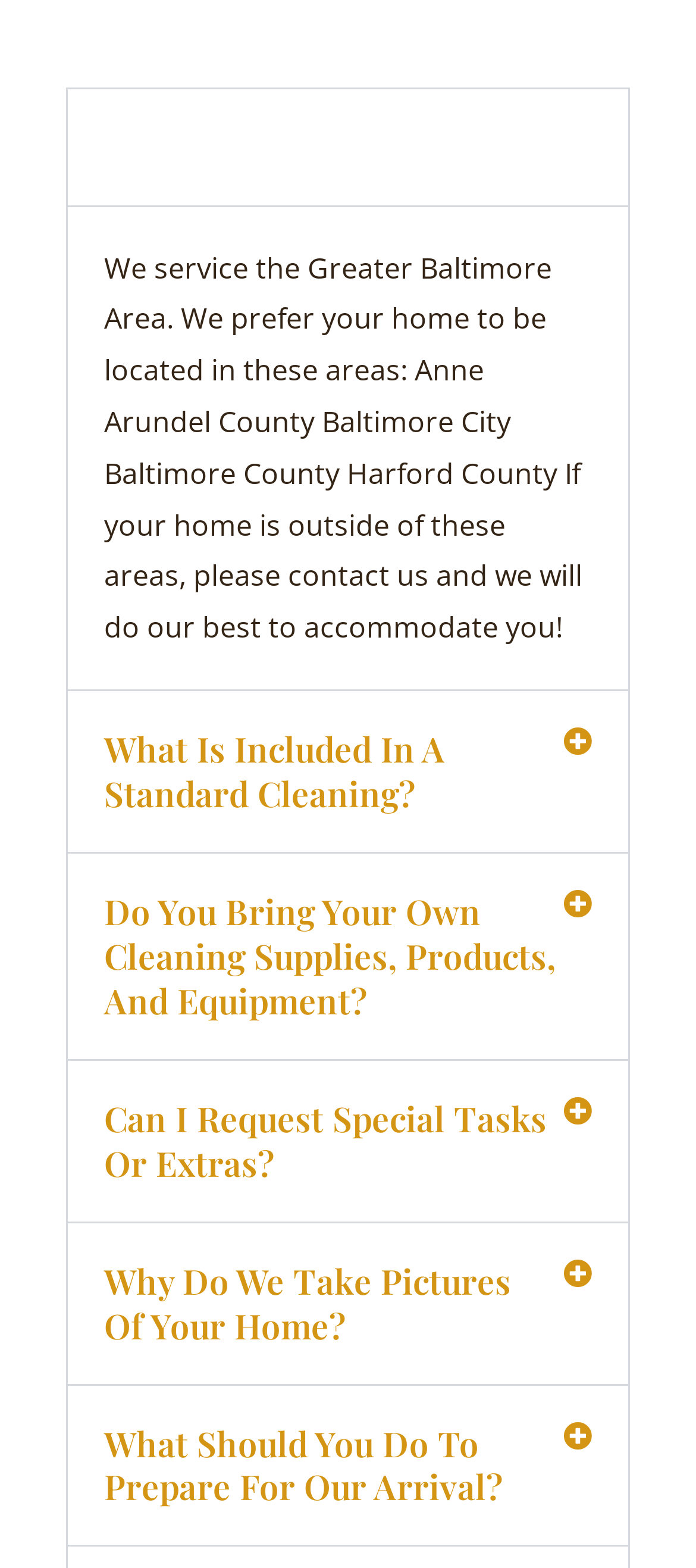What is the purpose of taking pictures of your home?
Look at the screenshot and respond with one word or a short phrase.

Not specified